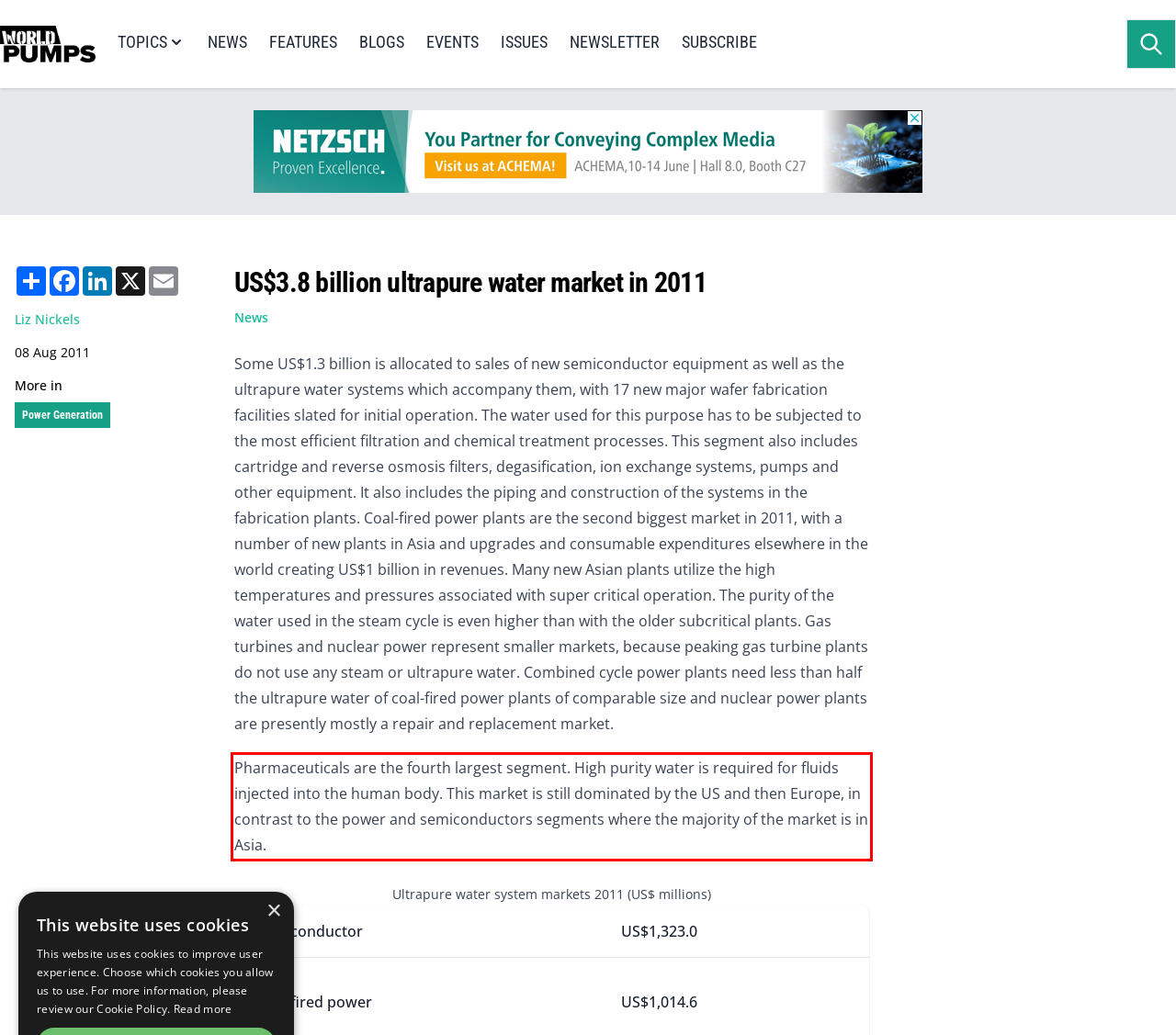There is a screenshot of a webpage with a red bounding box around a UI element. Please use OCR to extract the text within the red bounding box.

Pharmaceuticals are the fourth largest segment. High purity water is required for fluids injected into the human body. This market is still dominated by the US and then Europe, in contrast to the power and semiconductors segments where the majority of the market is in Asia.